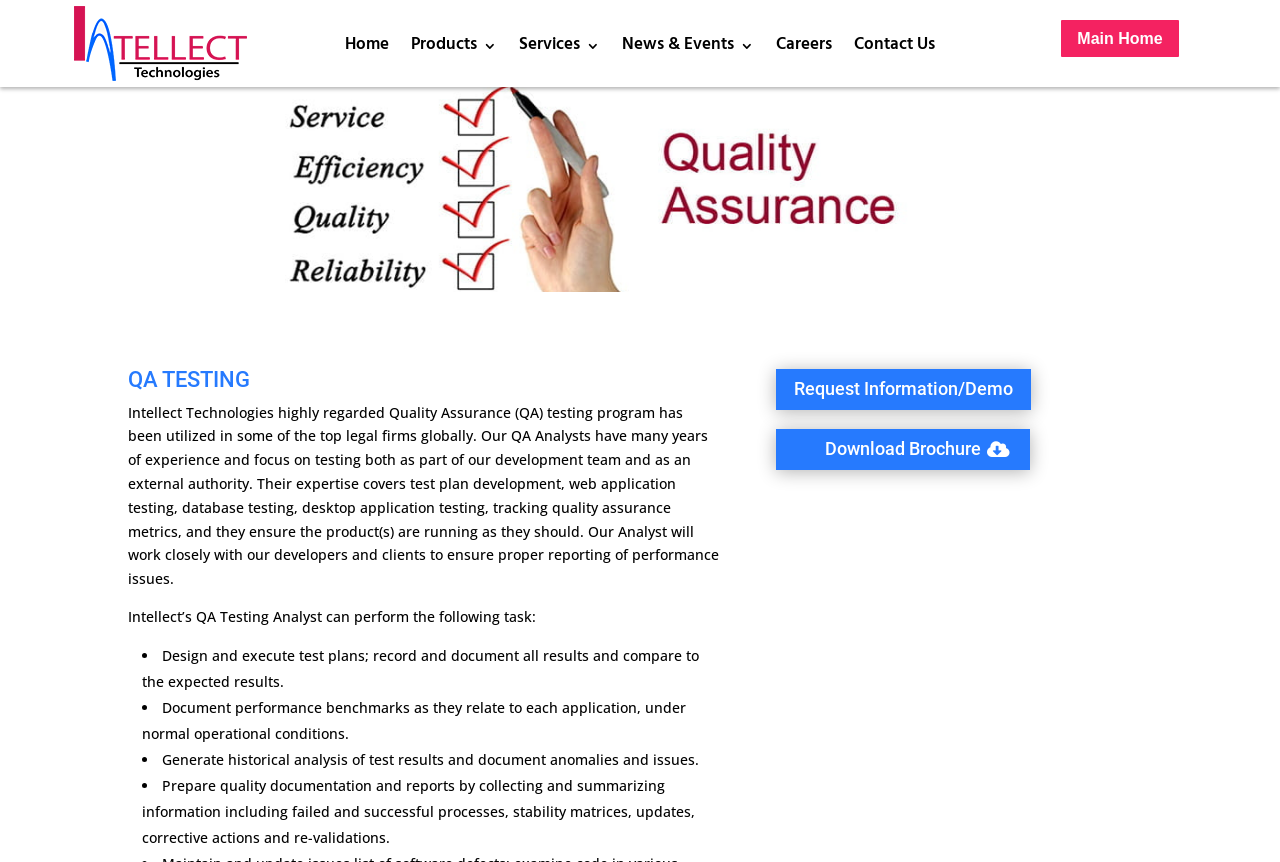Please identify the bounding box coordinates of the element's region that needs to be clicked to fulfill the following instruction: "request information or demo". The bounding box coordinates should consist of four float numbers between 0 and 1, i.e., [left, top, right, bottom].

[0.606, 0.428, 0.806, 0.476]